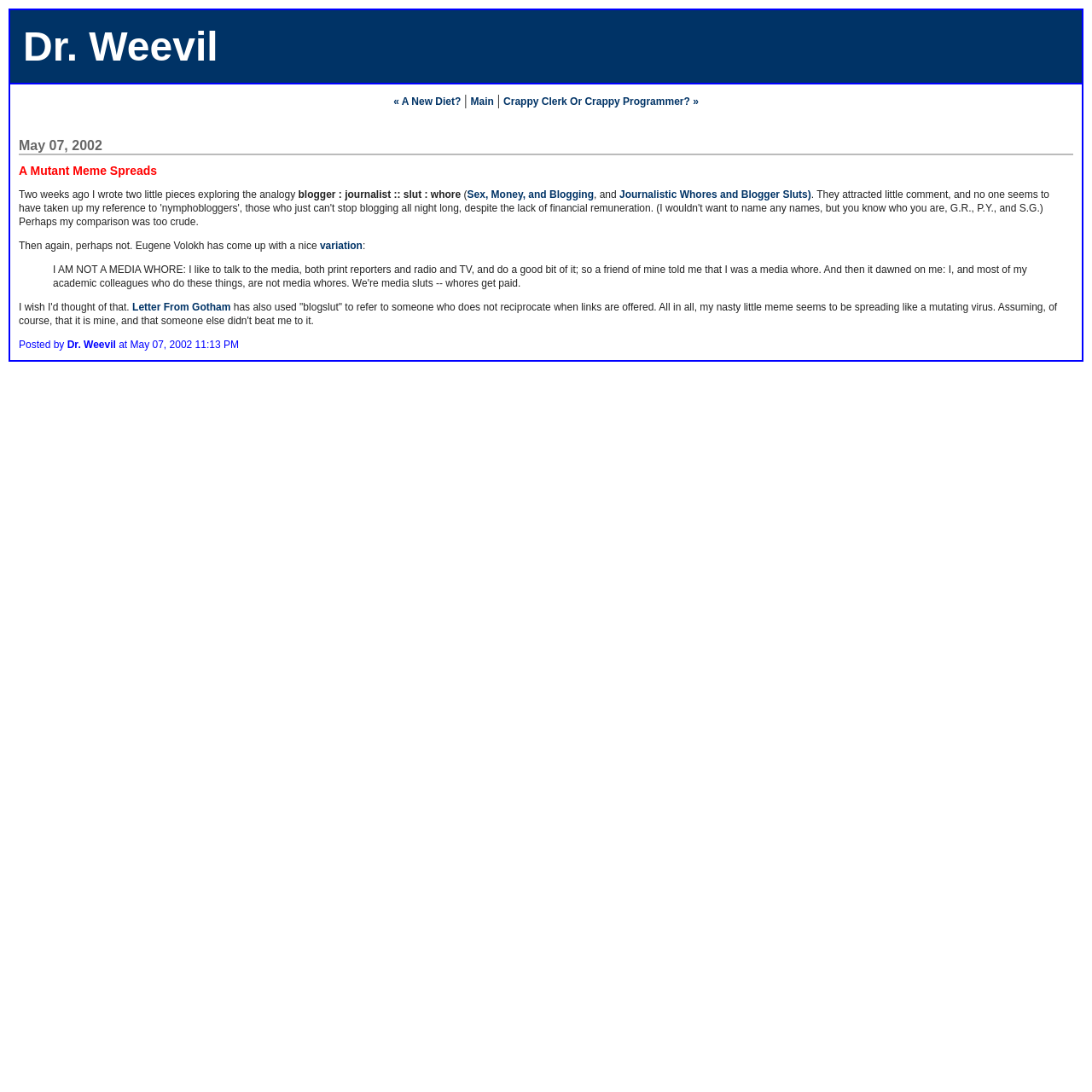Using the elements shown in the image, answer the question comprehensively: What is the bounding box coordinate of the link 'Sex, Money, and Blogging'?

I found the bounding box coordinate of the link 'Sex, Money, and Blogging' by looking at the link element with the text 'Sex, Money, and Blogging' and its corresponding bounding box coordinates.